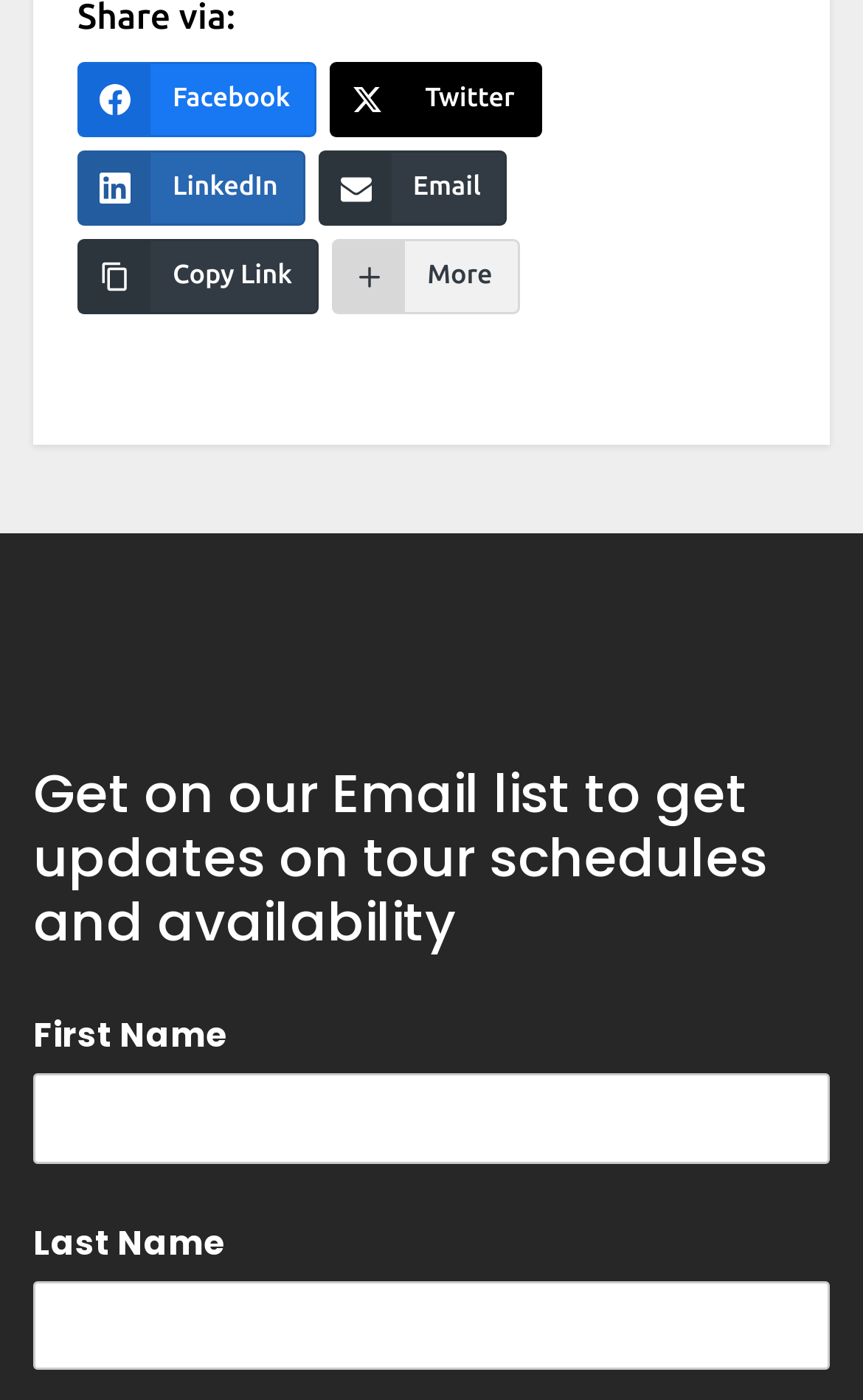Locate the bounding box for the described UI element: "parent_node: First Name name="FNAME"". Ensure the coordinates are four float numbers between 0 and 1, formatted as [left, top, right, bottom].

[0.038, 0.766, 0.962, 0.831]